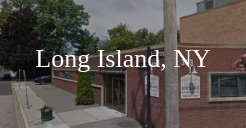Generate an elaborate caption that covers all aspects of the image.

The image depicts a street view of a location in Long Island, NY. In the foreground, the name "Long Island, NY" is prominently displayed in white, serving as a focal point against the backdrop of the building. The structure appears to be a red brick building, characteristic of many local businesses in the area, with a pathway leading up to its entrance. Surrounding the building are lush trees and municipal elements, hinting at a suburban setting. This visual context indicates that the location is likely significant for residents or visitors, possibly connected to local services and community activities.